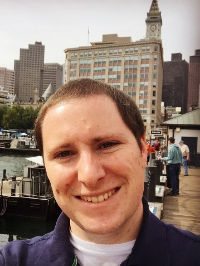What is the background of the selfie?
Please answer the question with a single word or phrase, referencing the image.

Waterfront